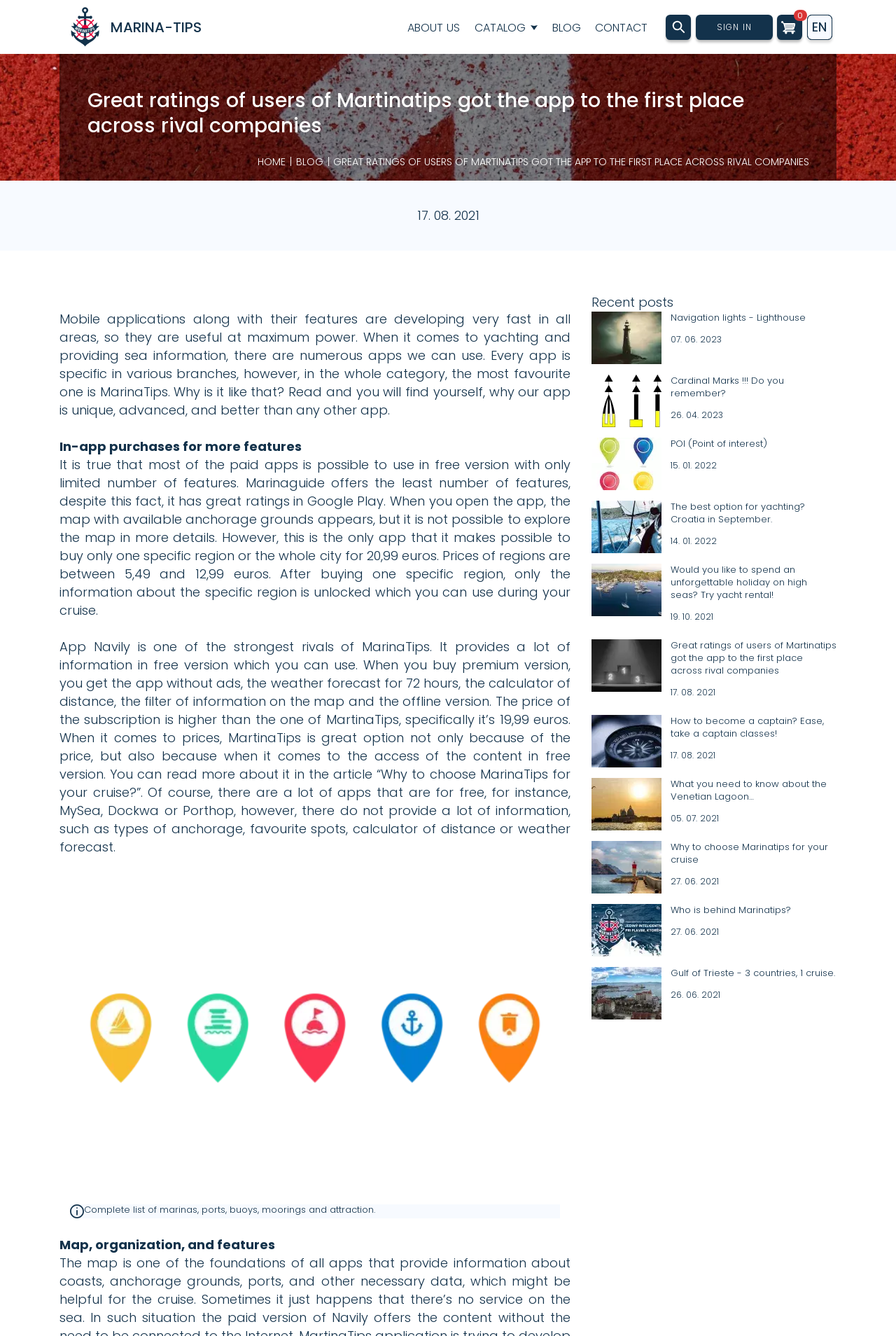Identify the bounding box of the HTML element described as: "title="Navigation lights - Lighthouse"".

[0.66, 0.233, 0.738, 0.272]